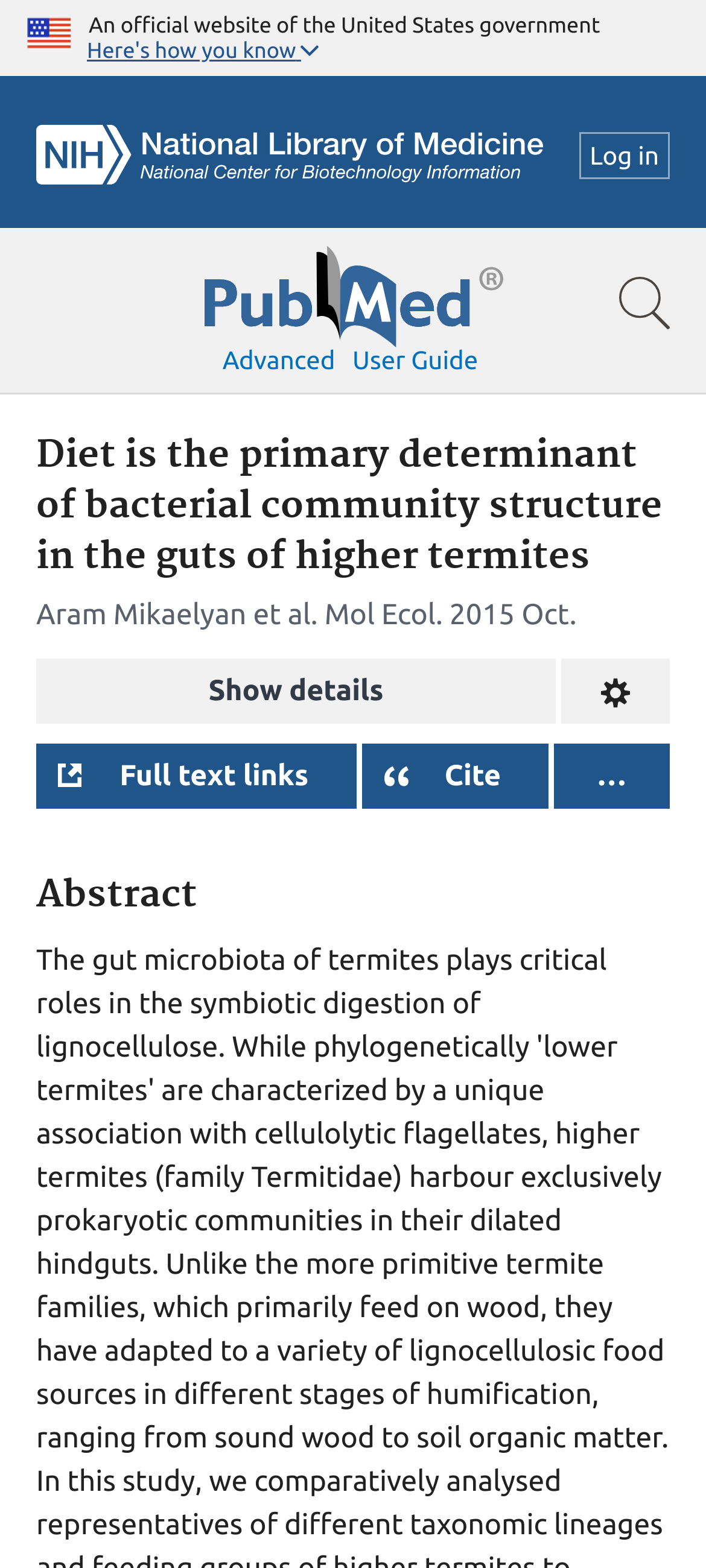Please locate the bounding box coordinates of the element that should be clicked to complete the given instruction: "Show advanced search options".

[0.315, 0.22, 0.475, 0.239]